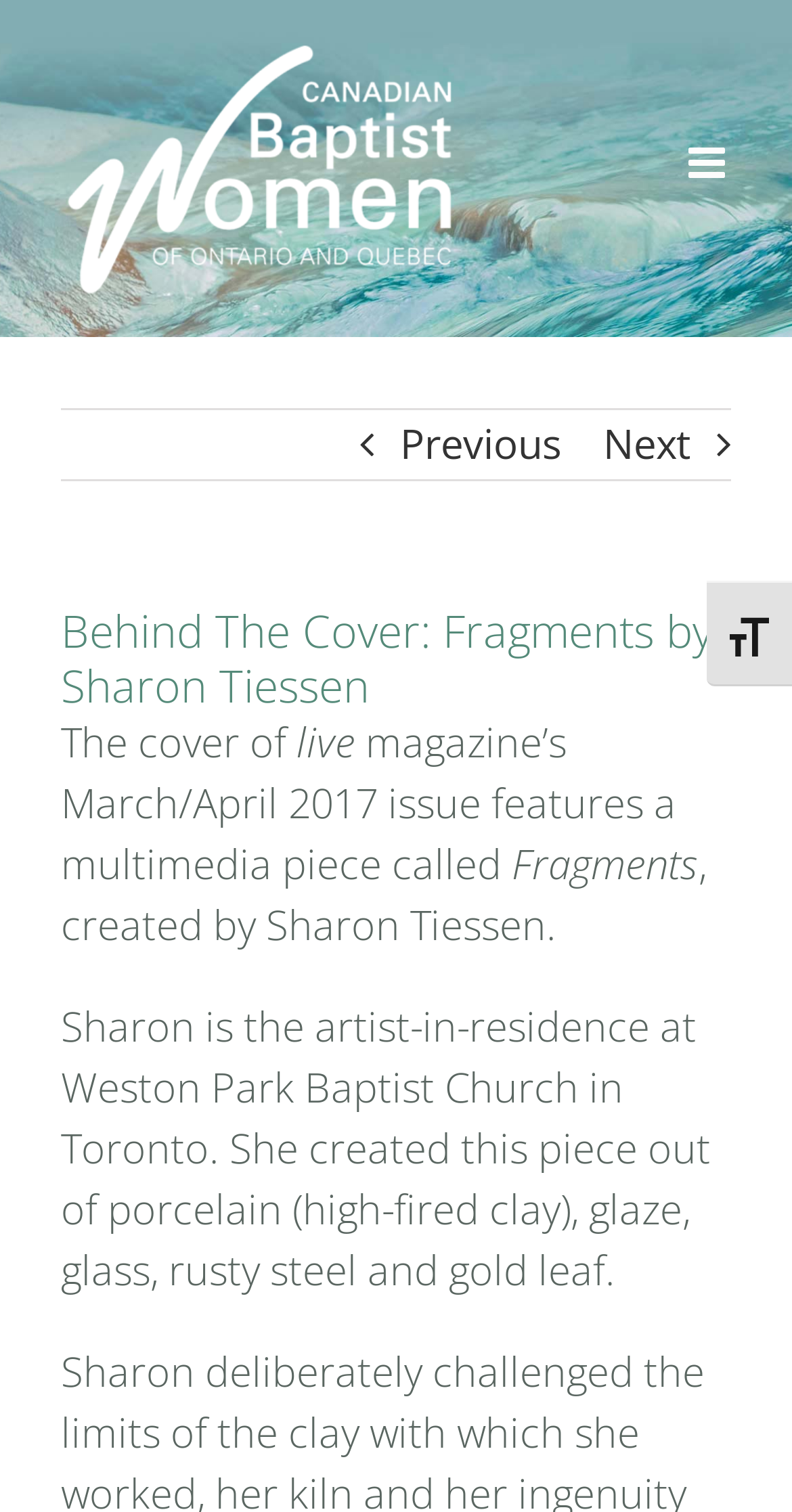What is the name of the church where Sharon is the artist-in-residence?
Examine the screenshot and reply with a single word or phrase.

Weston Park Baptist Church